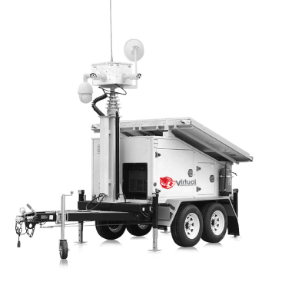Answer the question with a single word or phrase: 
What type of cameras are equipped on the tower?

High-resolution